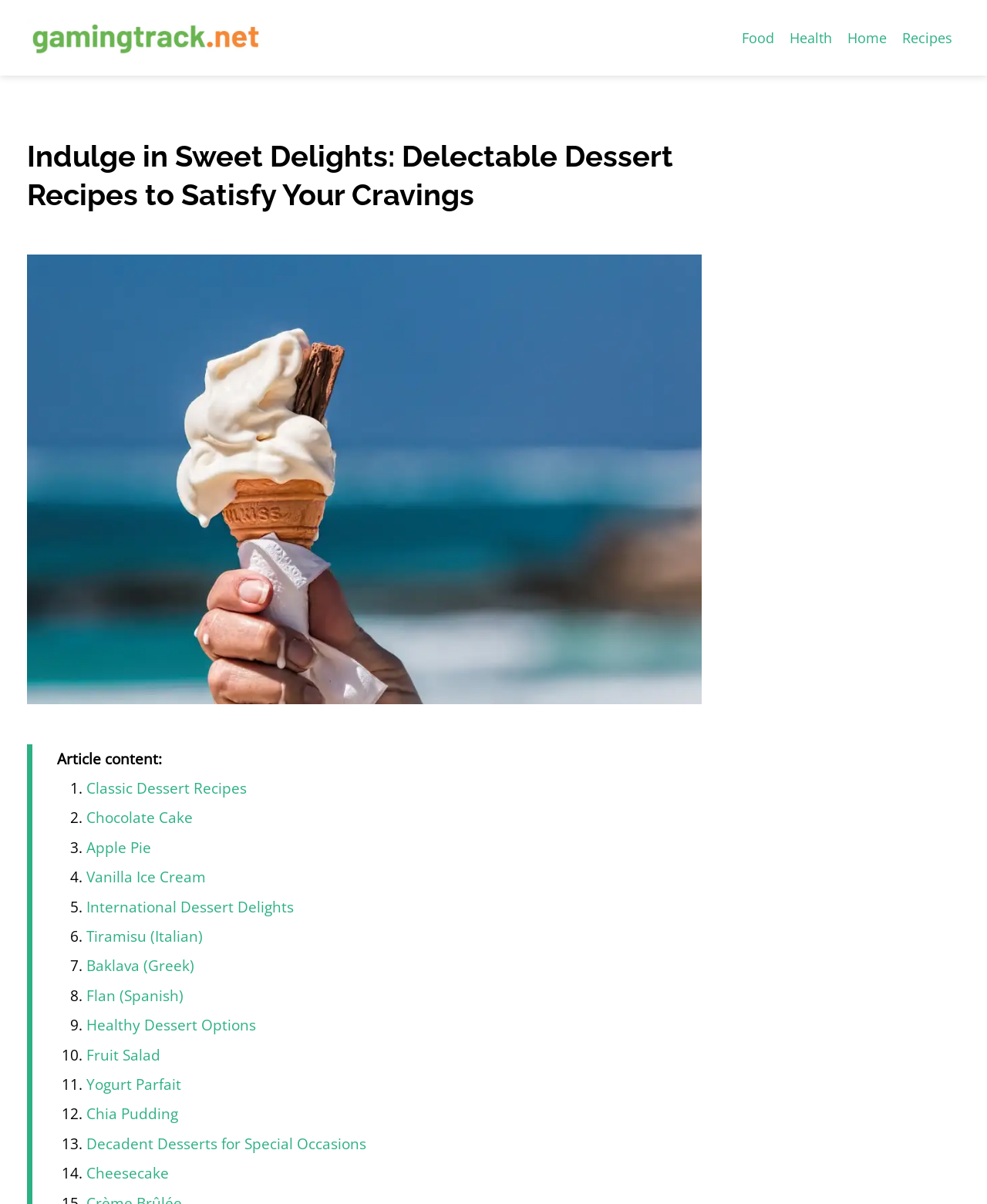Please determine the main heading text of this webpage.

Indulge in Sweet Delights: Delectable Dessert Recipes to Satisfy Your Cravings